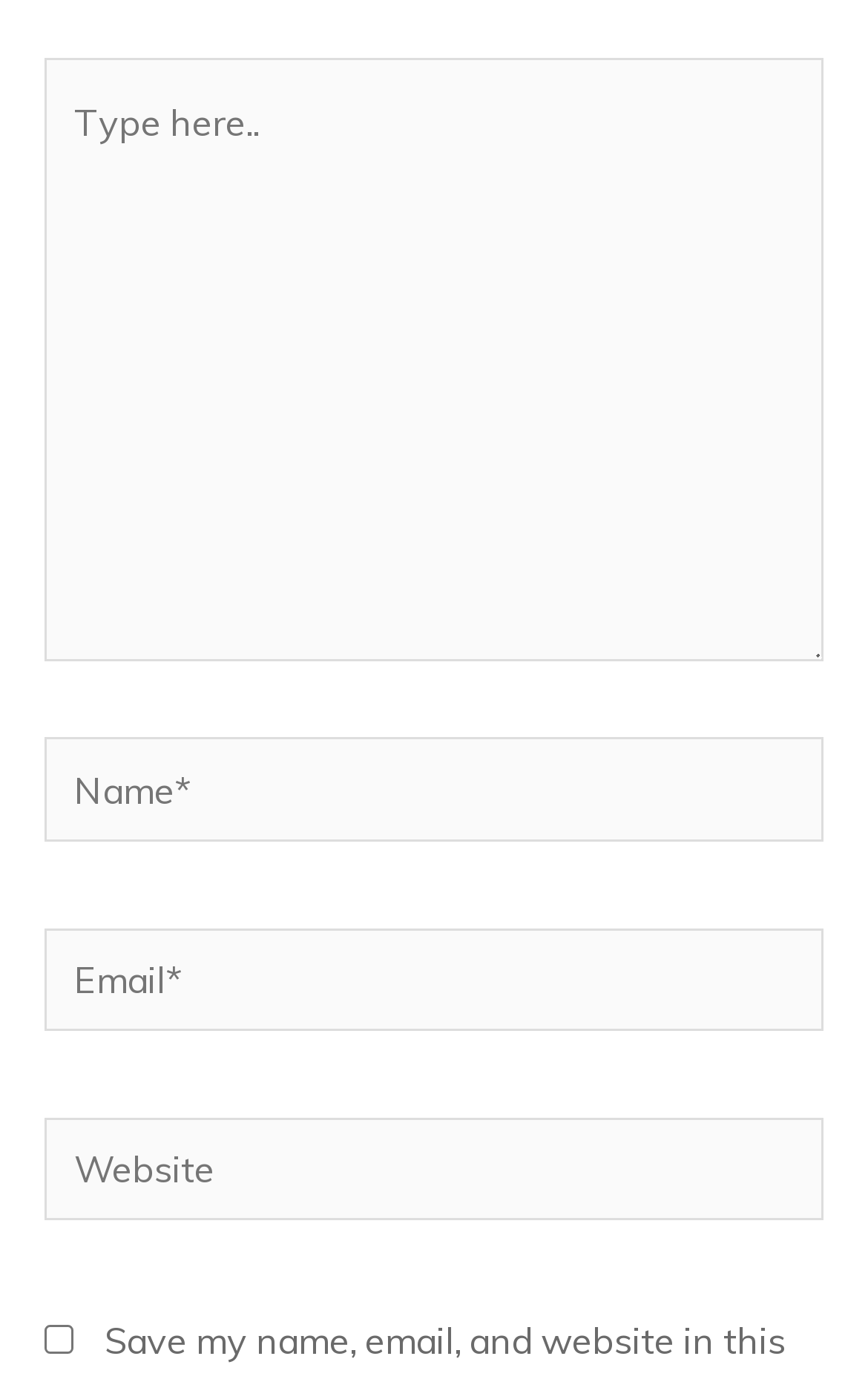Predict the bounding box of the UI element based on this description: "parent_node: Website name="url" placeholder="Website"".

[0.051, 0.809, 0.949, 0.884]